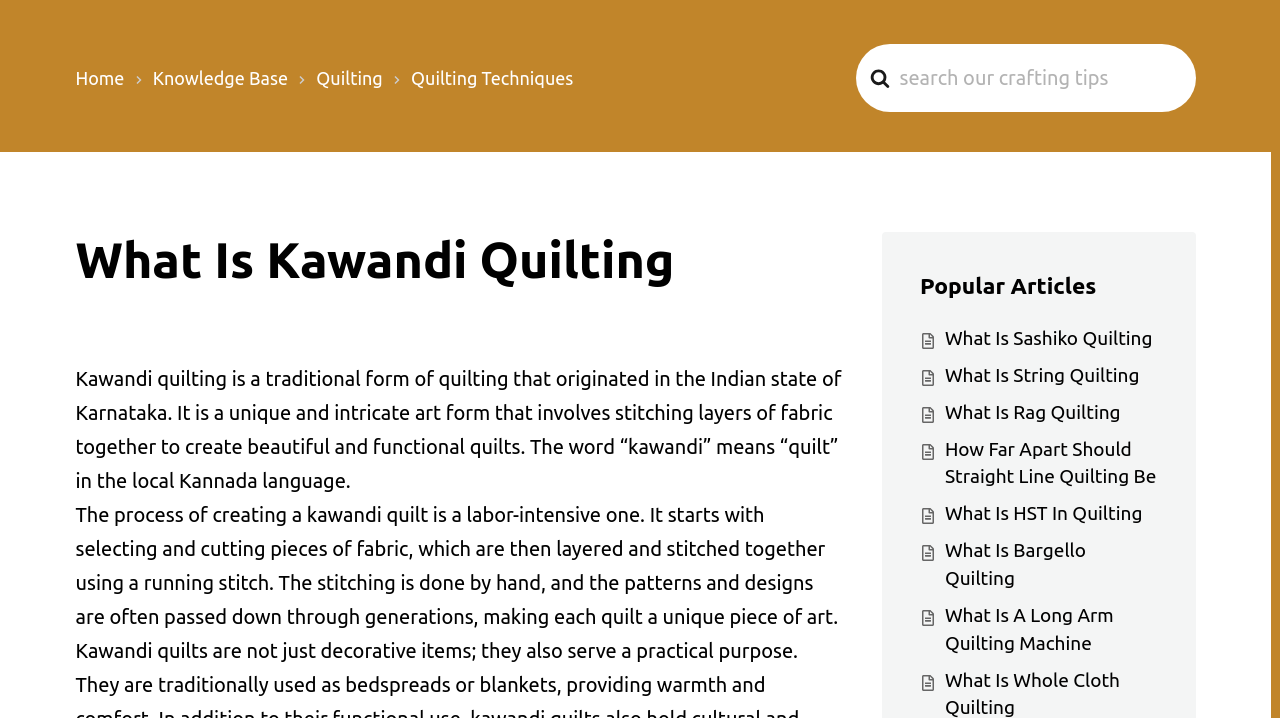Determine the bounding box coordinates for the area that needs to be clicked to fulfill this task: "Explore What Is Kawandi Quilting". The coordinates must be given as four float numbers between 0 and 1, i.e., [left, top, right, bottom].

[0.059, 0.323, 0.659, 0.4]